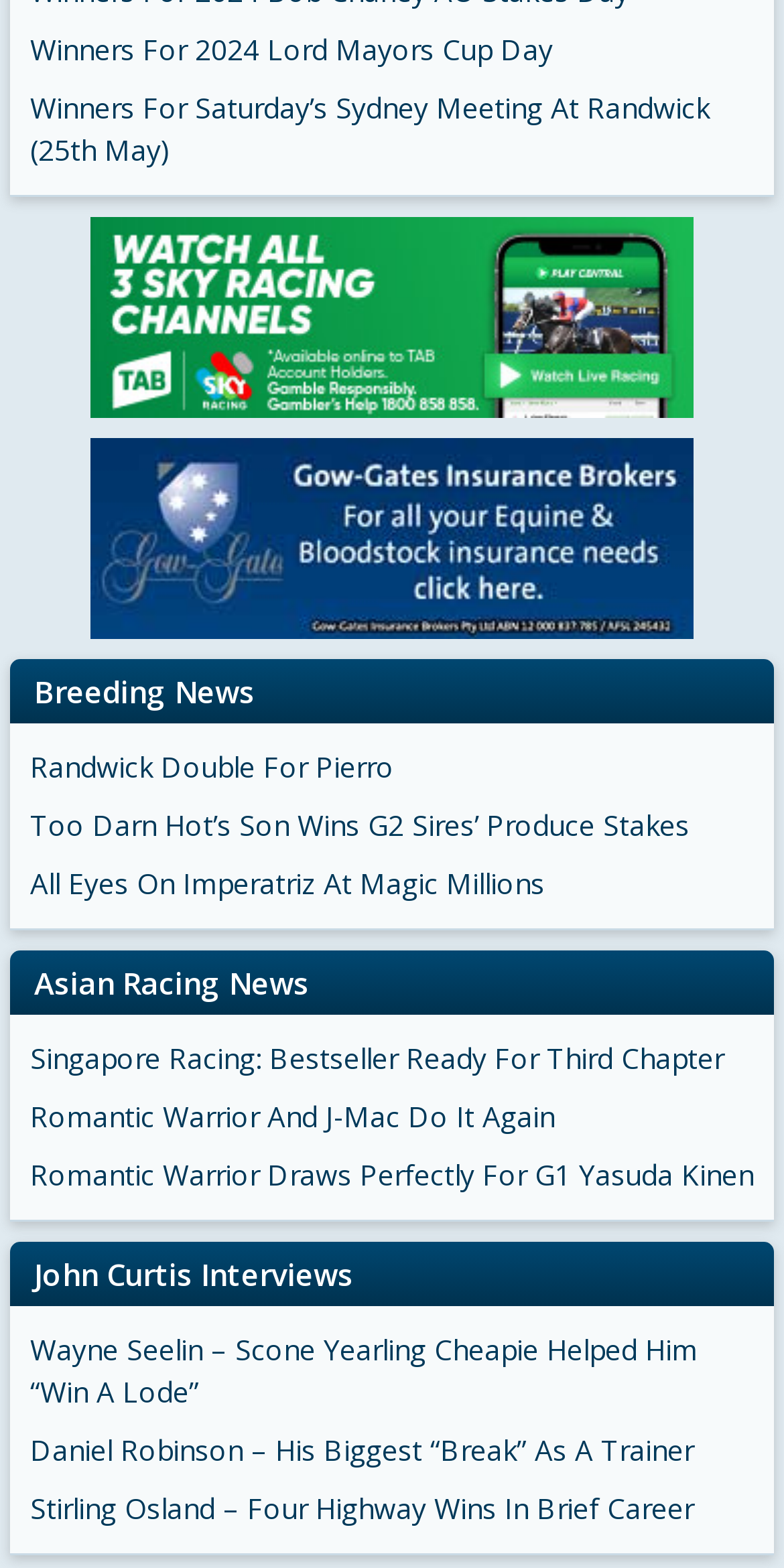Please give a one-word or short phrase response to the following question: 
How many links are under the heading 'John Curtis Interviews'?

1